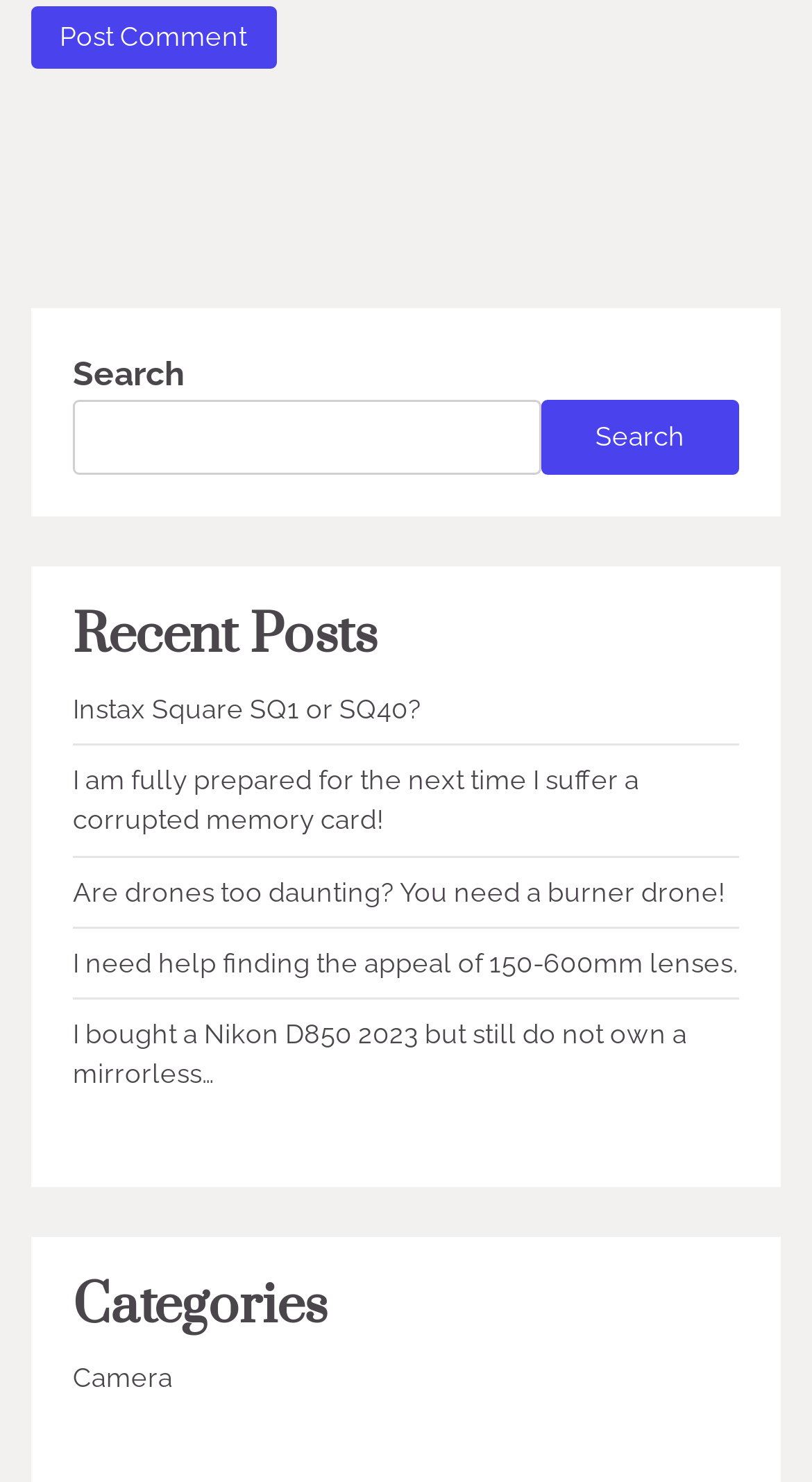Using the description: "Search", determine the UI element's bounding box coordinates. Ensure the coordinates are in the format of four float numbers between 0 and 1, i.e., [left, top, right, bottom].

[0.667, 0.27, 0.91, 0.32]